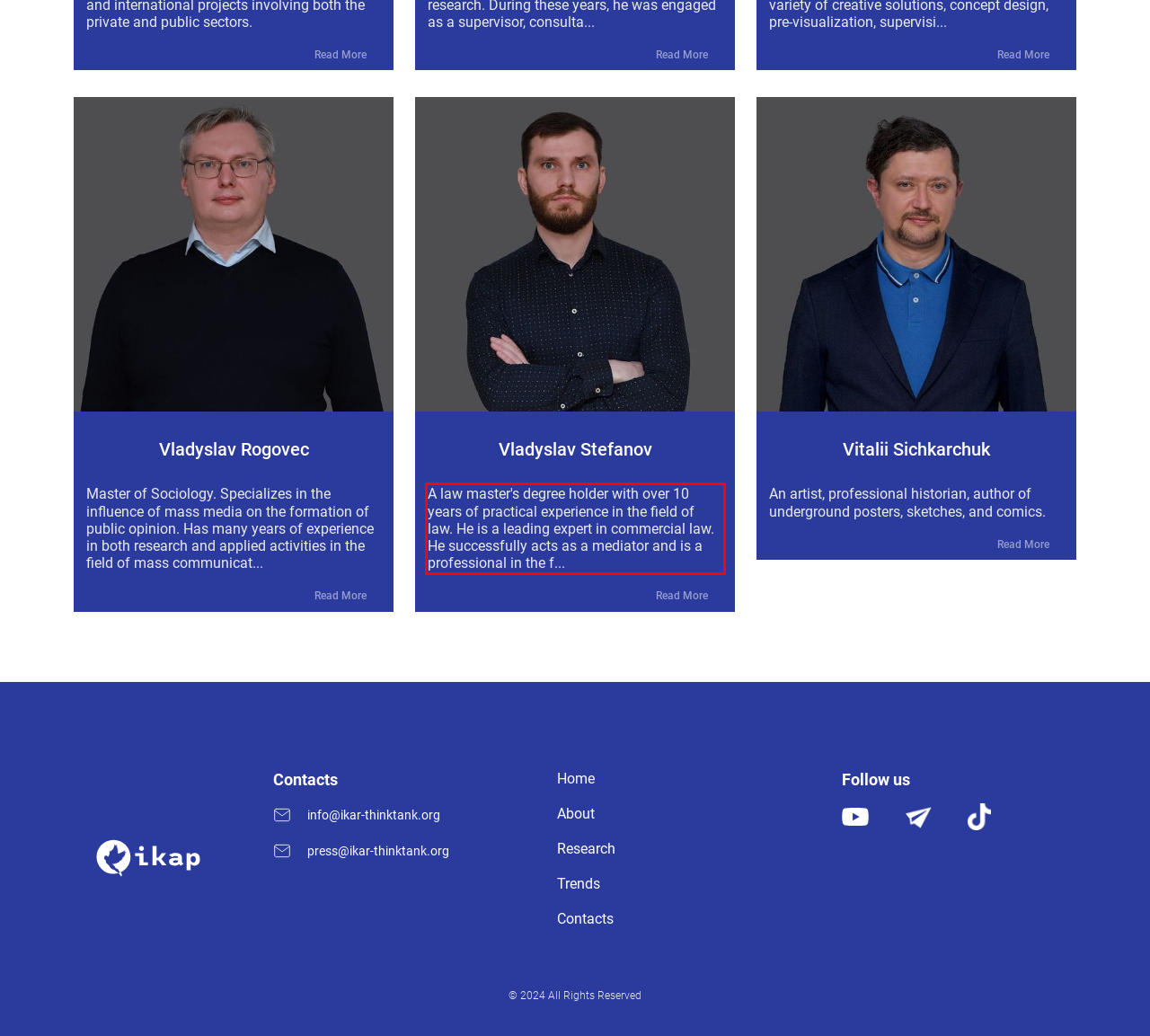Please identify and extract the text from the UI element that is surrounded by a red bounding box in the provided webpage screenshot.

A law master's degree holder with over 10 years of practical experience in the field of law. He is a leading expert in commercial law. He successfully acts as a mediator and is a professional in the f...